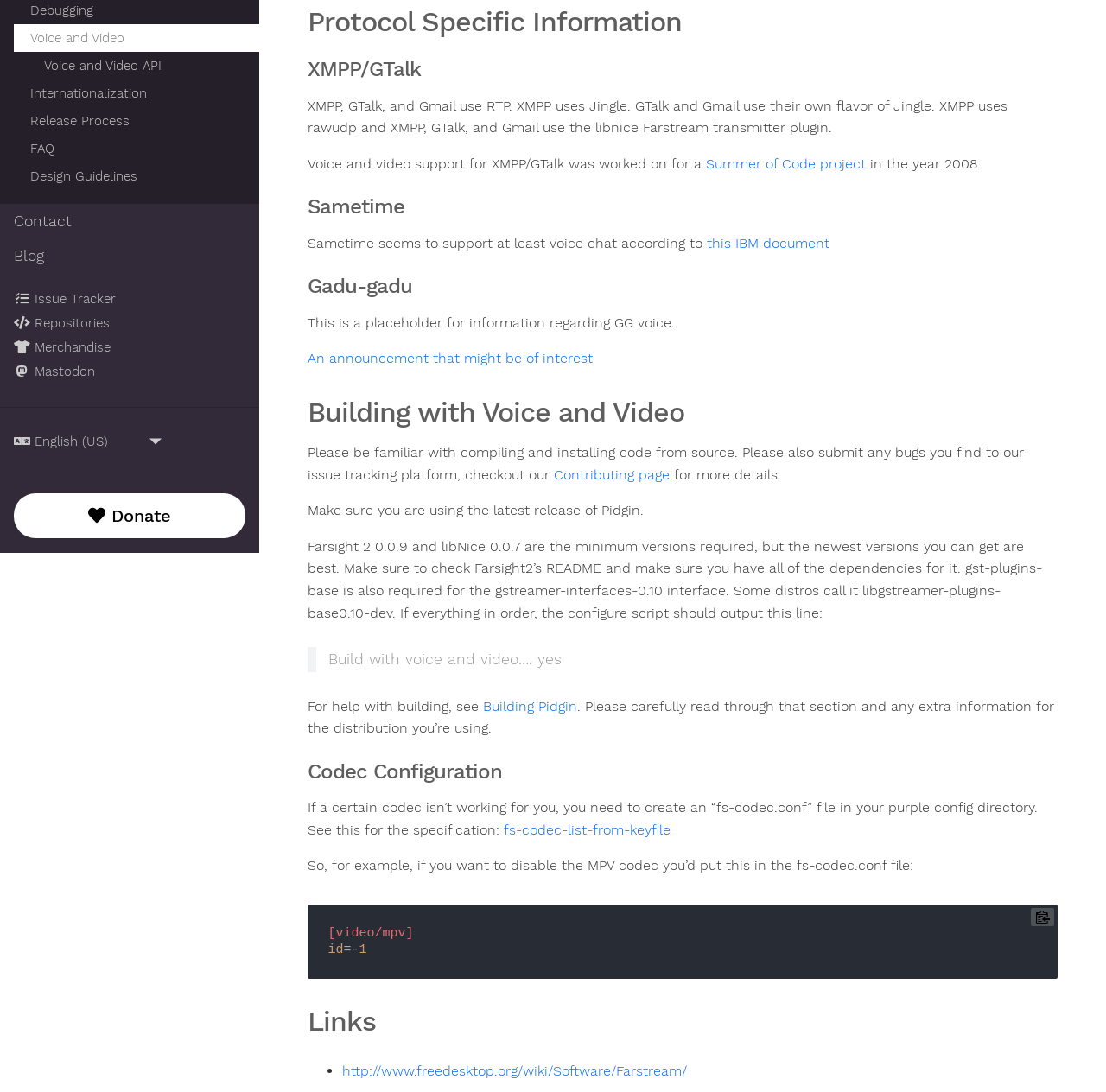Given the element description Donate, predict the bounding box coordinates for the UI element in the webpage screenshot. The format should be (top-left x, top-left y, bottom-right x, bottom-right y), and the values should be between 0 and 1.

[0.012, 0.452, 0.222, 0.493]